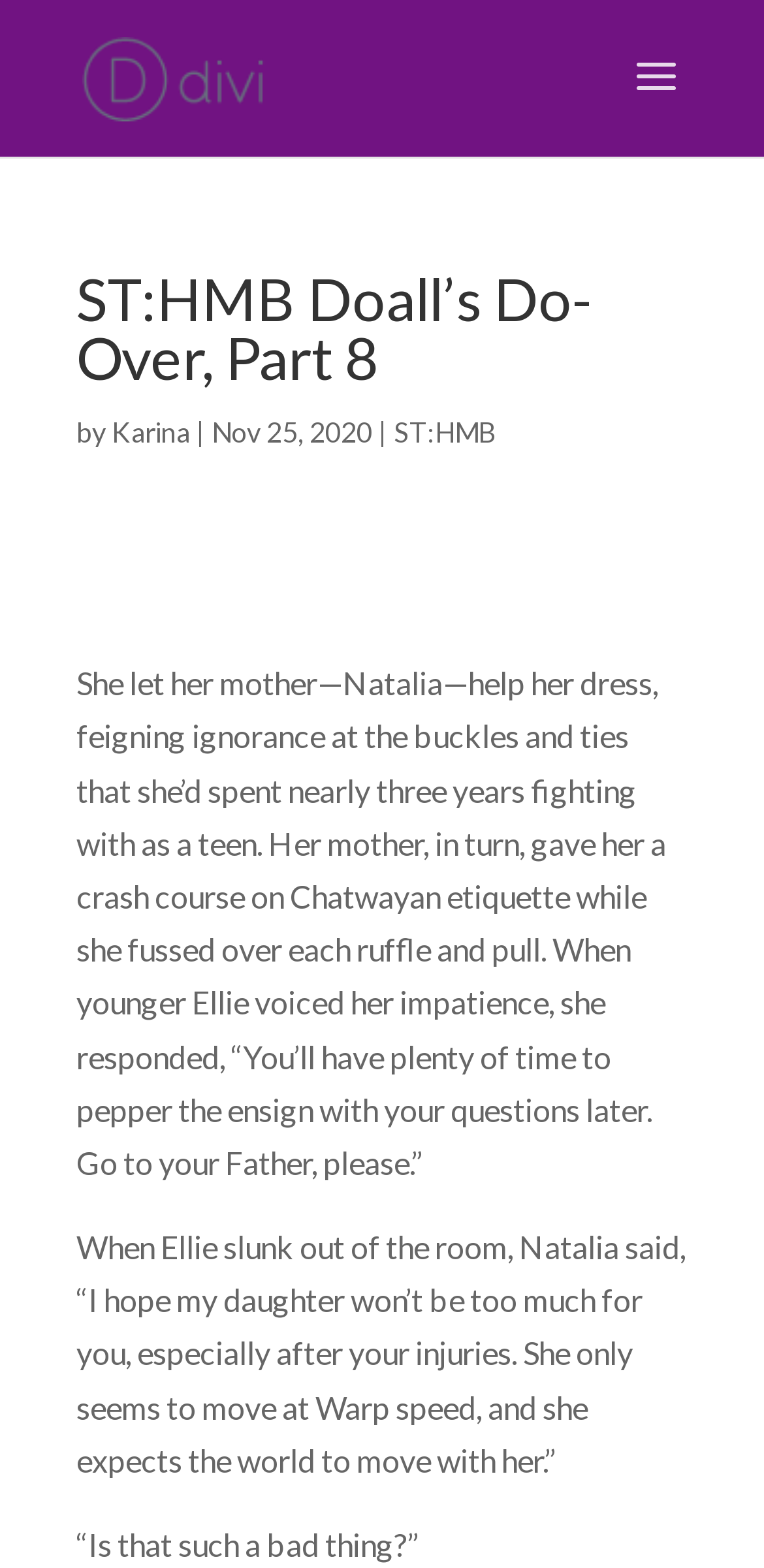When was the article published?
Please respond to the question with a detailed and well-explained answer.

The publication date of the article is mentioned in the text 'Nov 25, 2020' which is located below the title of the article.